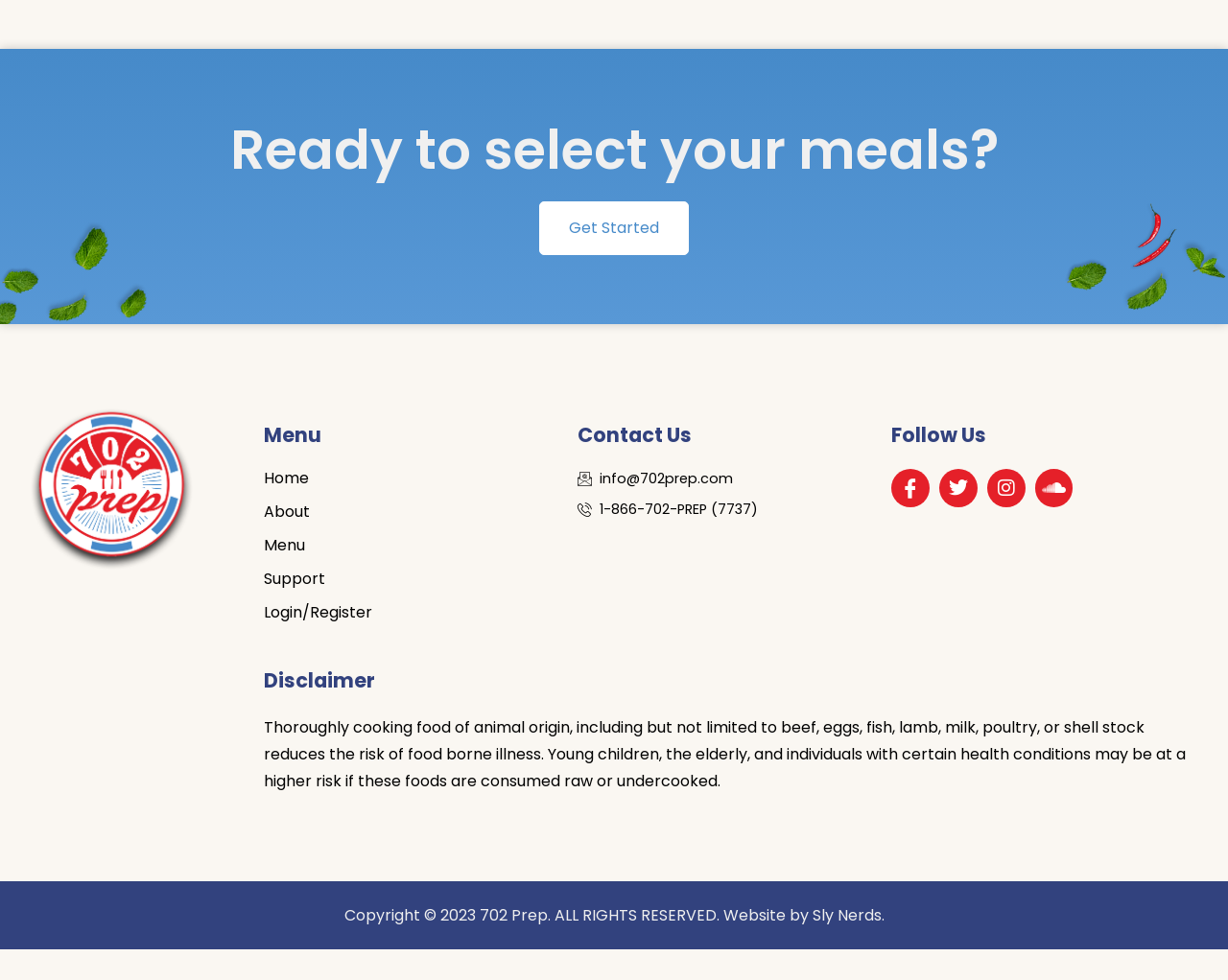What is the main action on the webpage?
Based on the content of the image, thoroughly explain and answer the question.

The main action on the webpage is 'Get Started' which is a link located at the top of the page, indicating that the user can start selecting their meals by clicking on it.